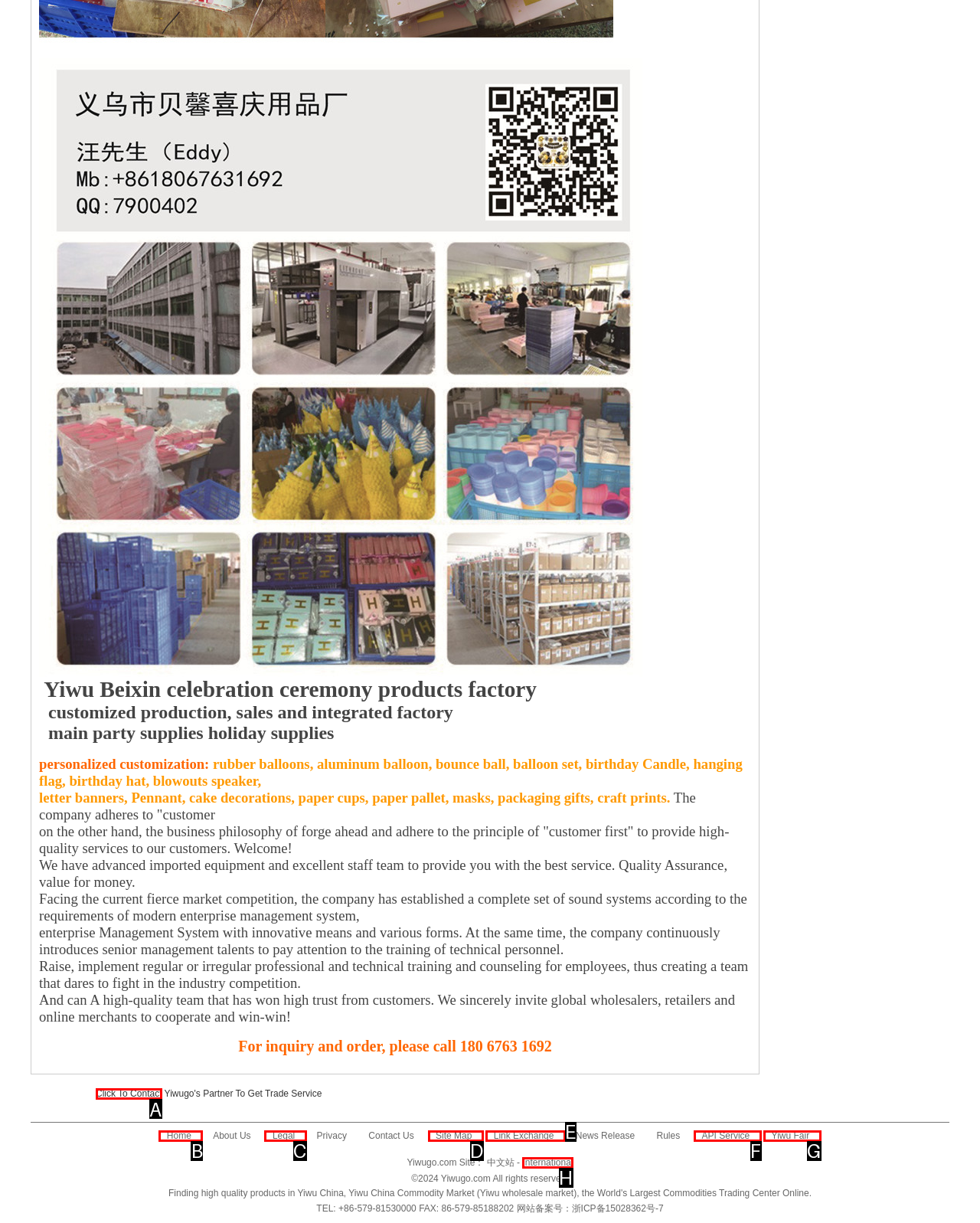Point out the UI element to be clicked for this instruction: Click to contact. Provide the answer as the letter of the chosen element.

A